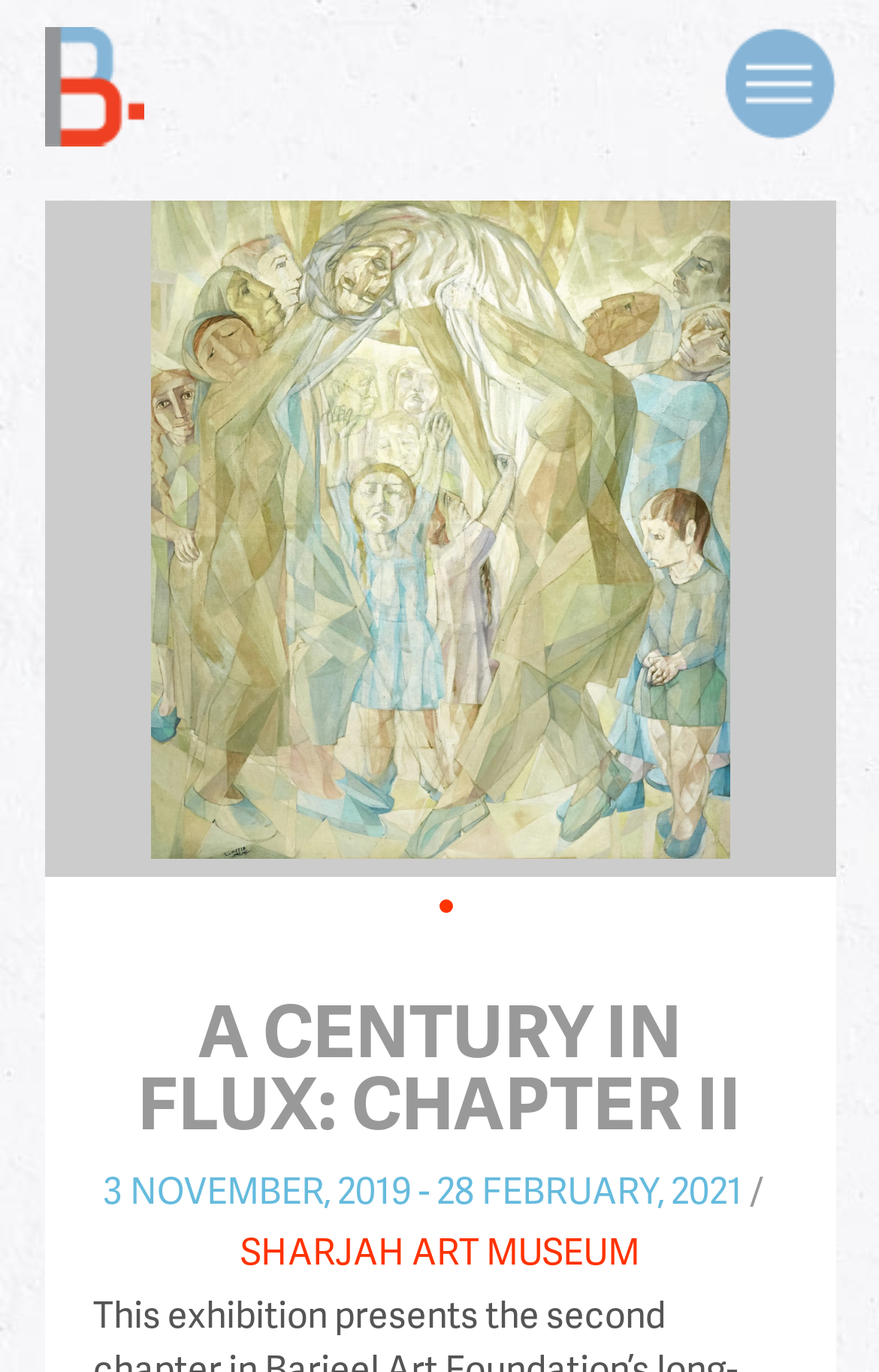Given the description "parent_node: MENU", provide the bounding box coordinates of the corresponding UI element.

[0.822, 0.02, 0.95, 0.102]